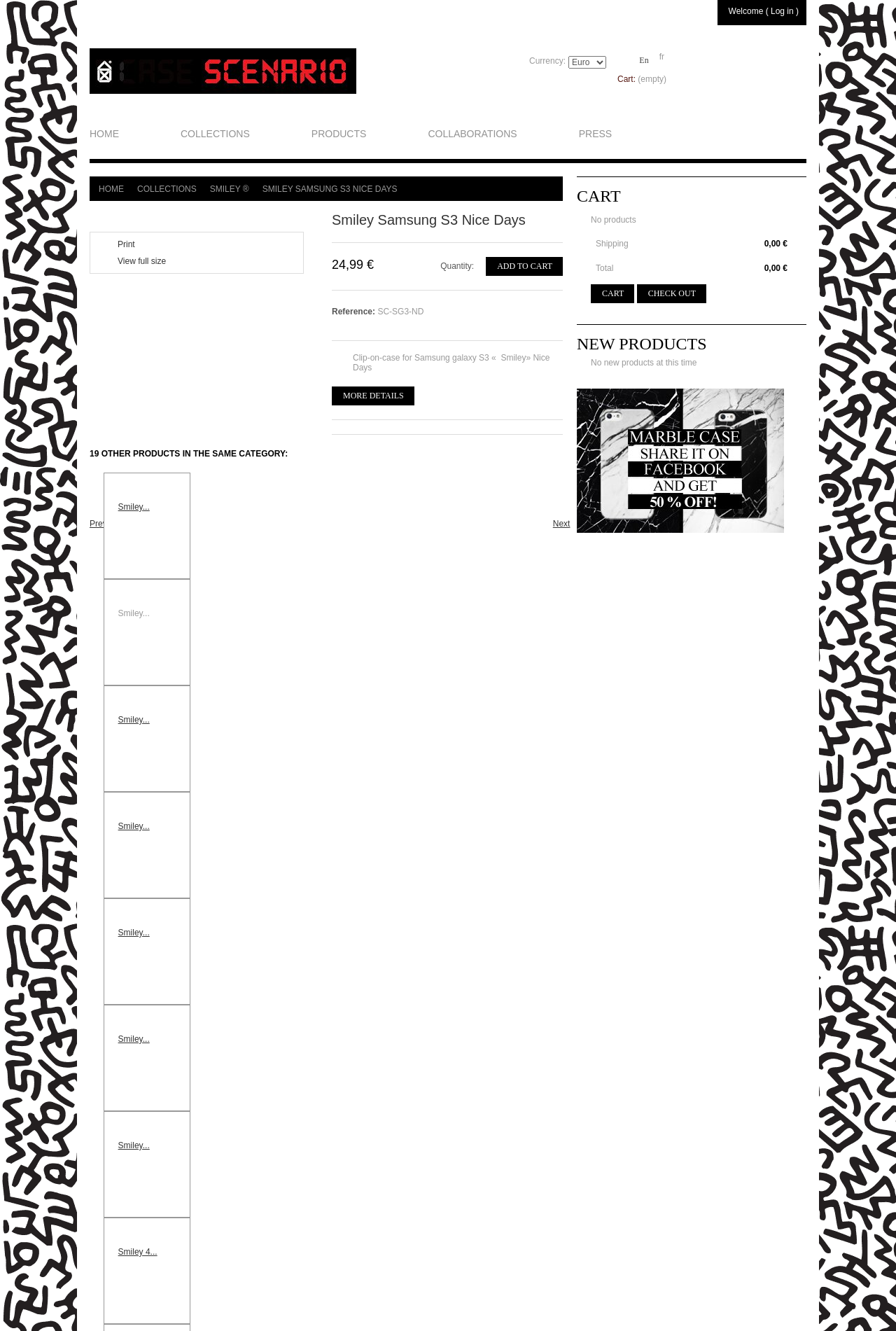Based on the description "More details", find the bounding box of the specified UI element.

[0.37, 0.29, 0.462, 0.305]